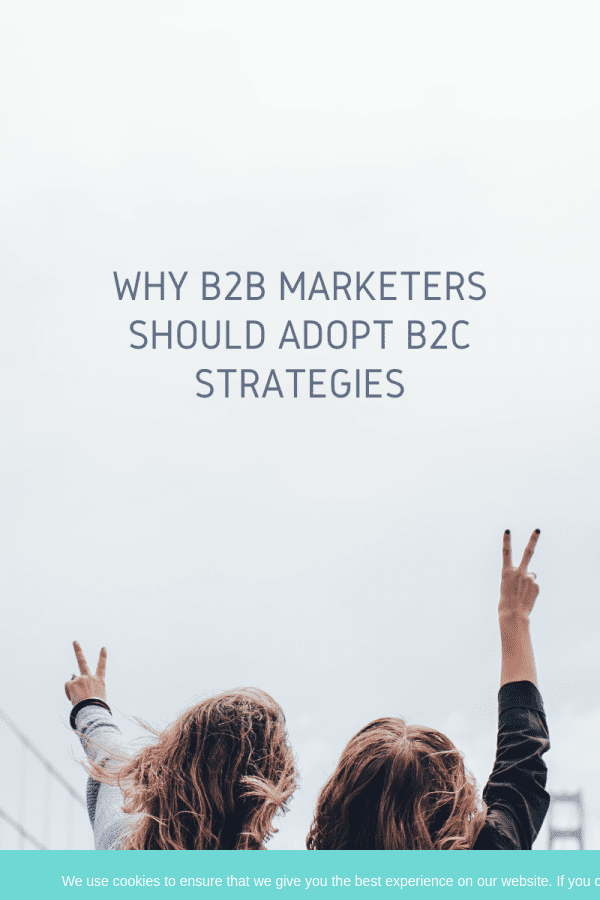What is the setting of the image?
Please give a detailed and elaborate explanation in response to the question.

The background of the image suggests an outdoor setting, which conveys a sense of freedom and positivity, providing a vibrant and inspiring scene for the message to be conveyed.